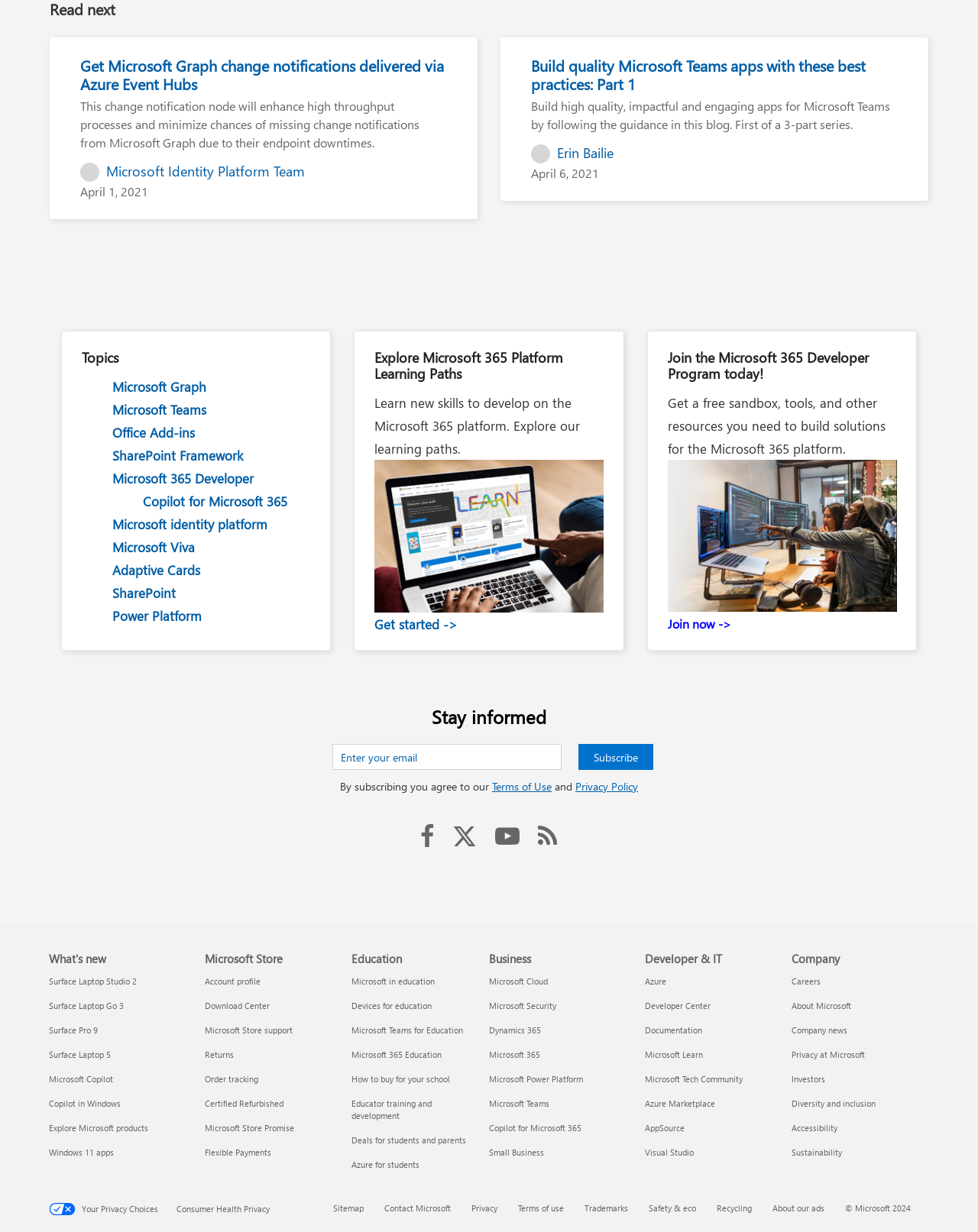Locate the bounding box coordinates of the clickable element to fulfill the following instruction: "Learn more about 'Microsoft 365 Developer'". Provide the coordinates as four float numbers between 0 and 1 in the format [left, top, right, bottom].

[0.115, 0.381, 0.259, 0.395]